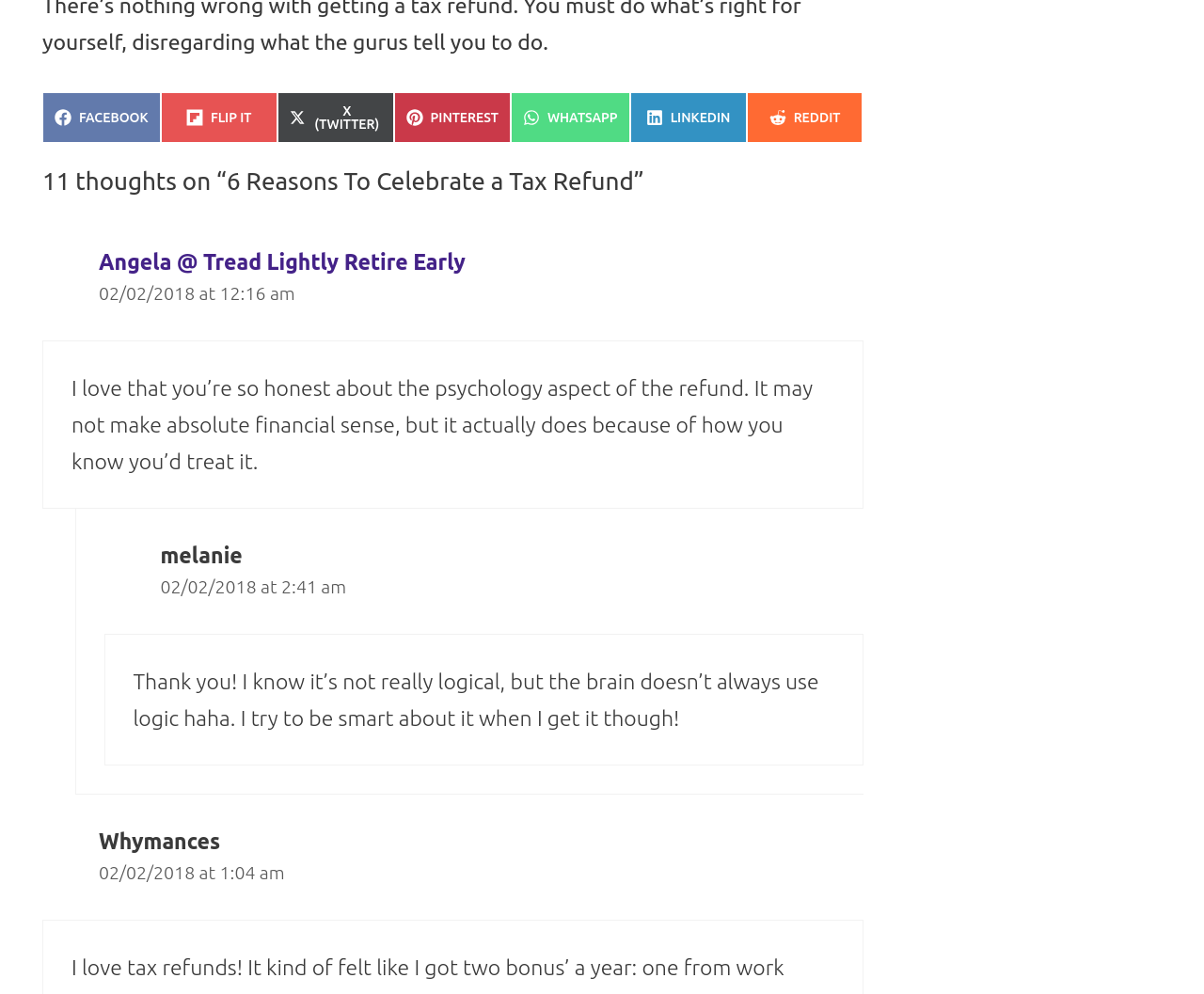How many social media platforms can you share this article on?
Please ensure your answer is as detailed and informative as possible.

There are 7 social media links at the top of the page, including Facebook, Flip It, Twitter, Pinterest, WhatsApp, LinkedIn, and Reddit, which allows users to share the article on these platforms.